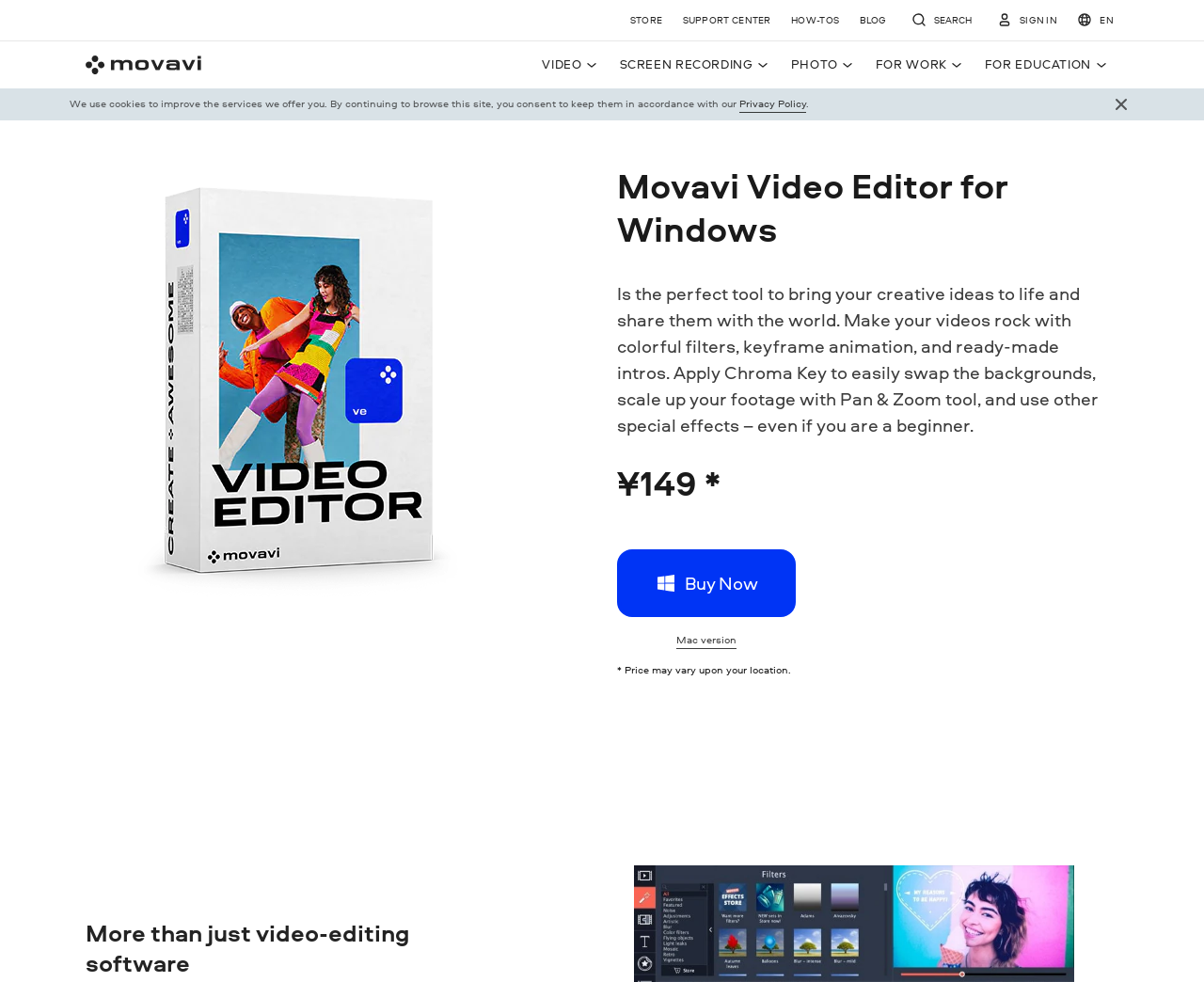Answer in one word or a short phrase: 
What is the text on the top-left corner of the webpage?

Movavi Video Editor